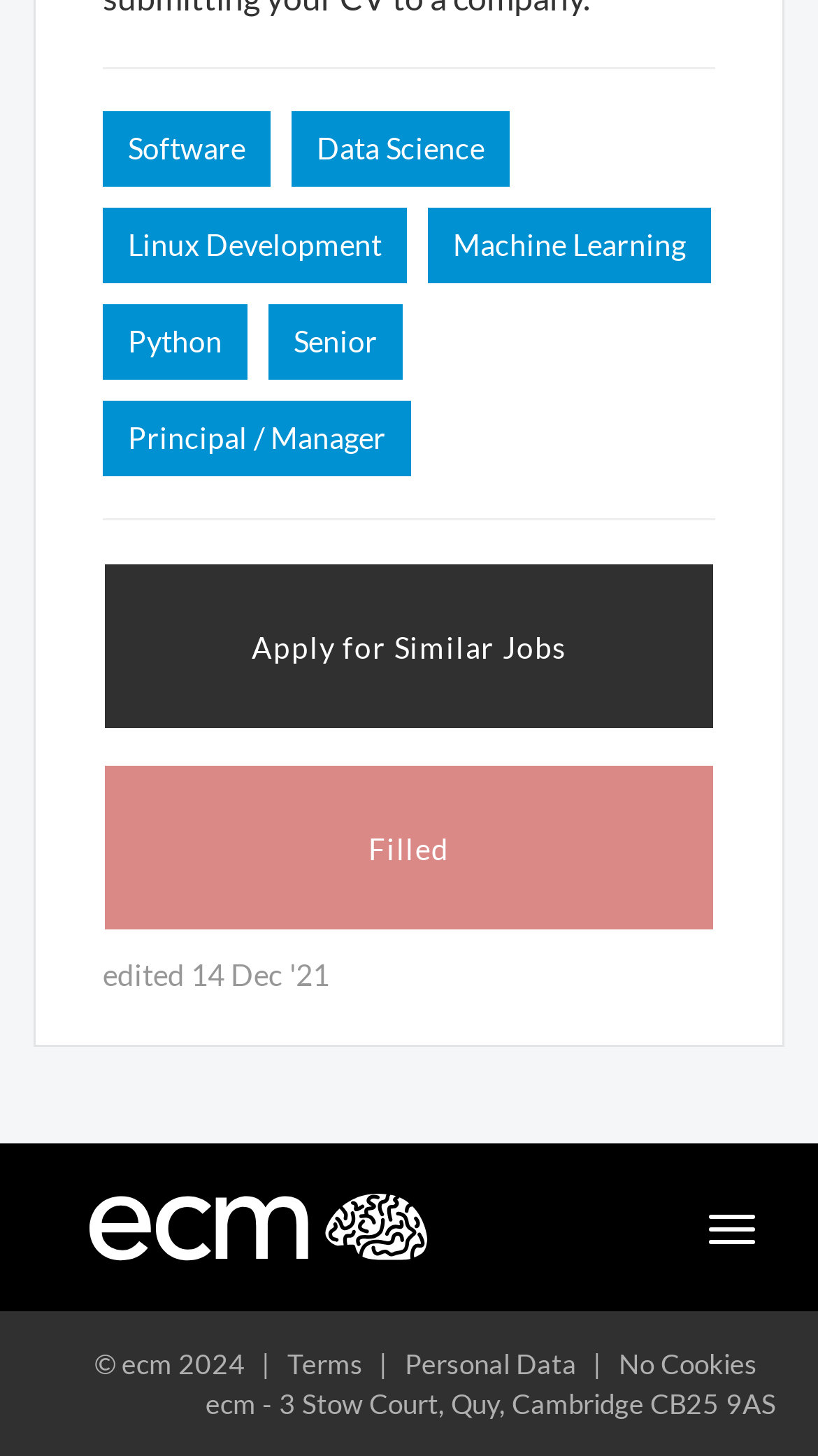Identify the bounding box coordinates of the section to be clicked to complete the task described by the following instruction: "Apply for Similar Jobs". The coordinates should be four float numbers between 0 and 1, formatted as [left, top, right, bottom].

[0.126, 0.386, 0.874, 0.502]